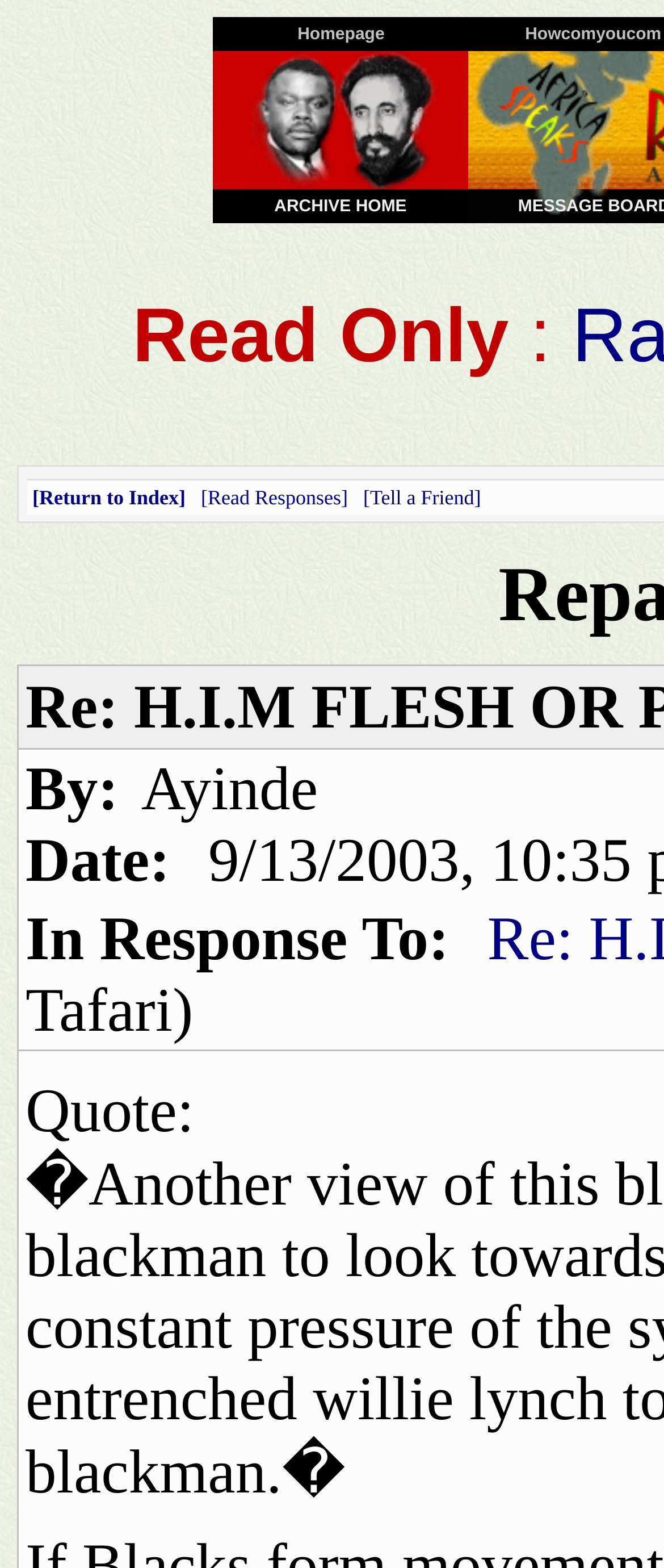What is the author of the current article?
Answer the question with just one word or phrase using the image.

Ayinde